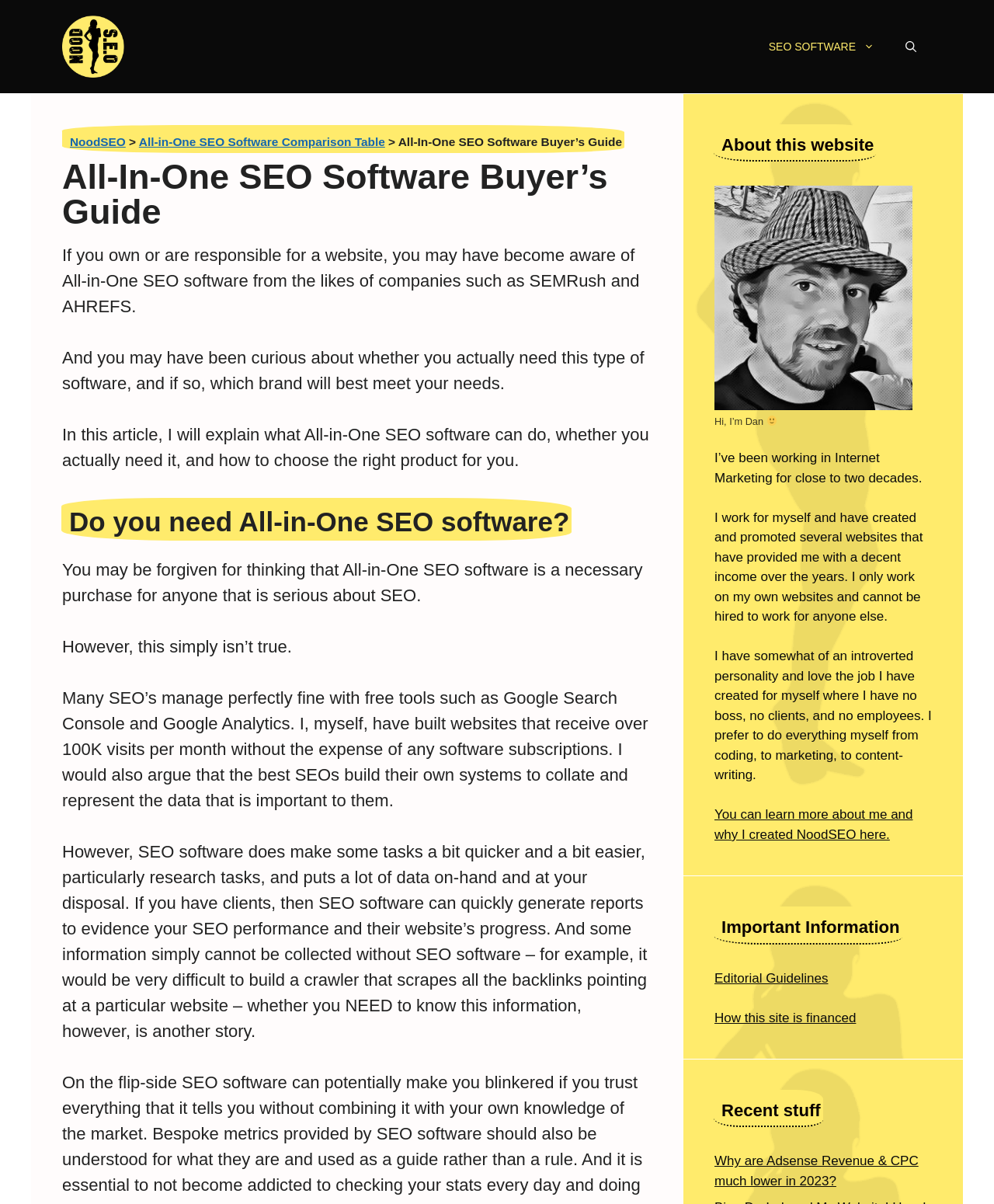Locate the bounding box coordinates of the area where you should click to accomplish the instruction: "Call the phone number (651) 222-5000".

None